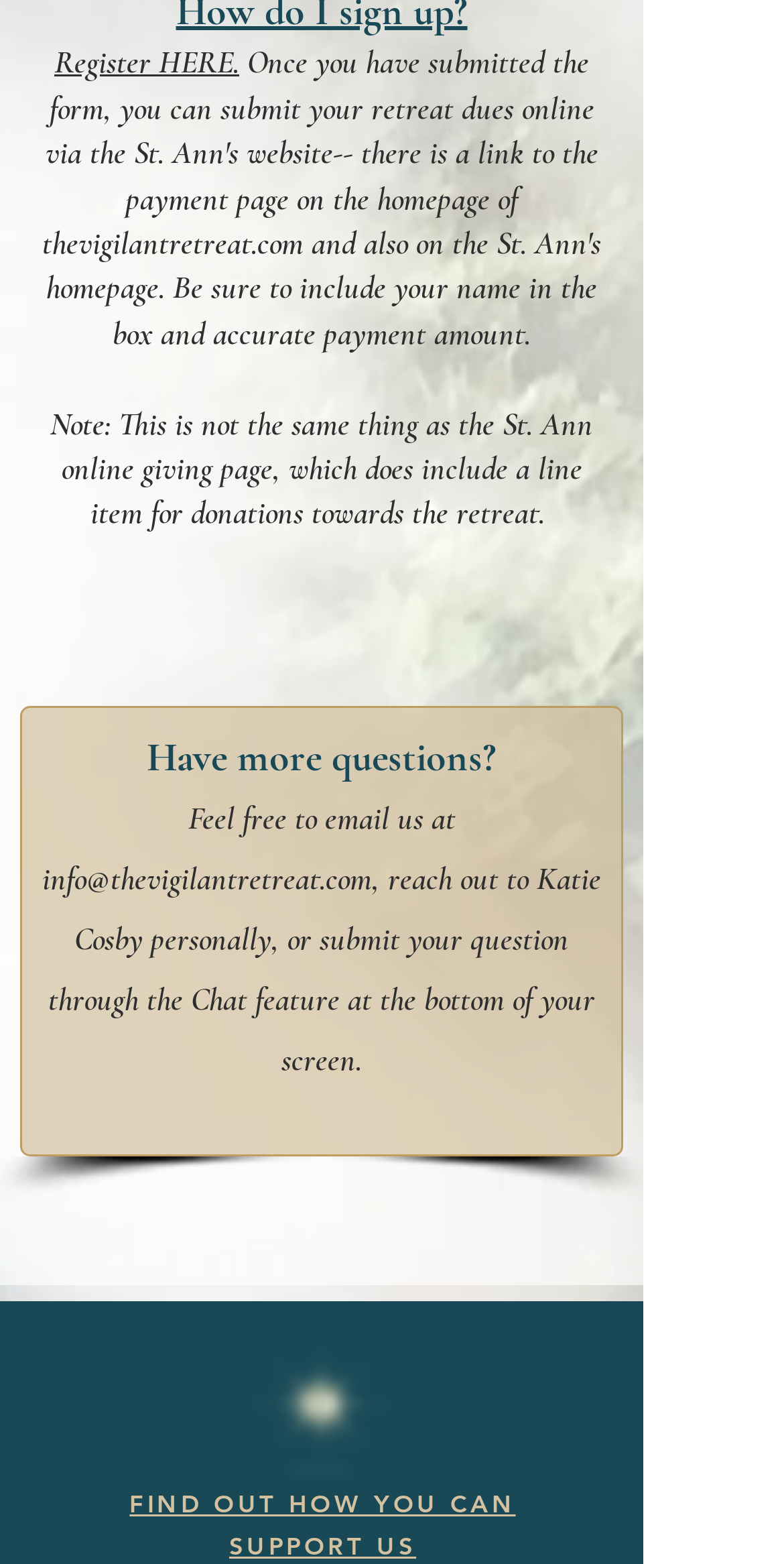Provide the bounding box coordinates of the UI element that matches the description: "info@thevigilantretreat.com".

[0.054, 0.549, 0.474, 0.575]